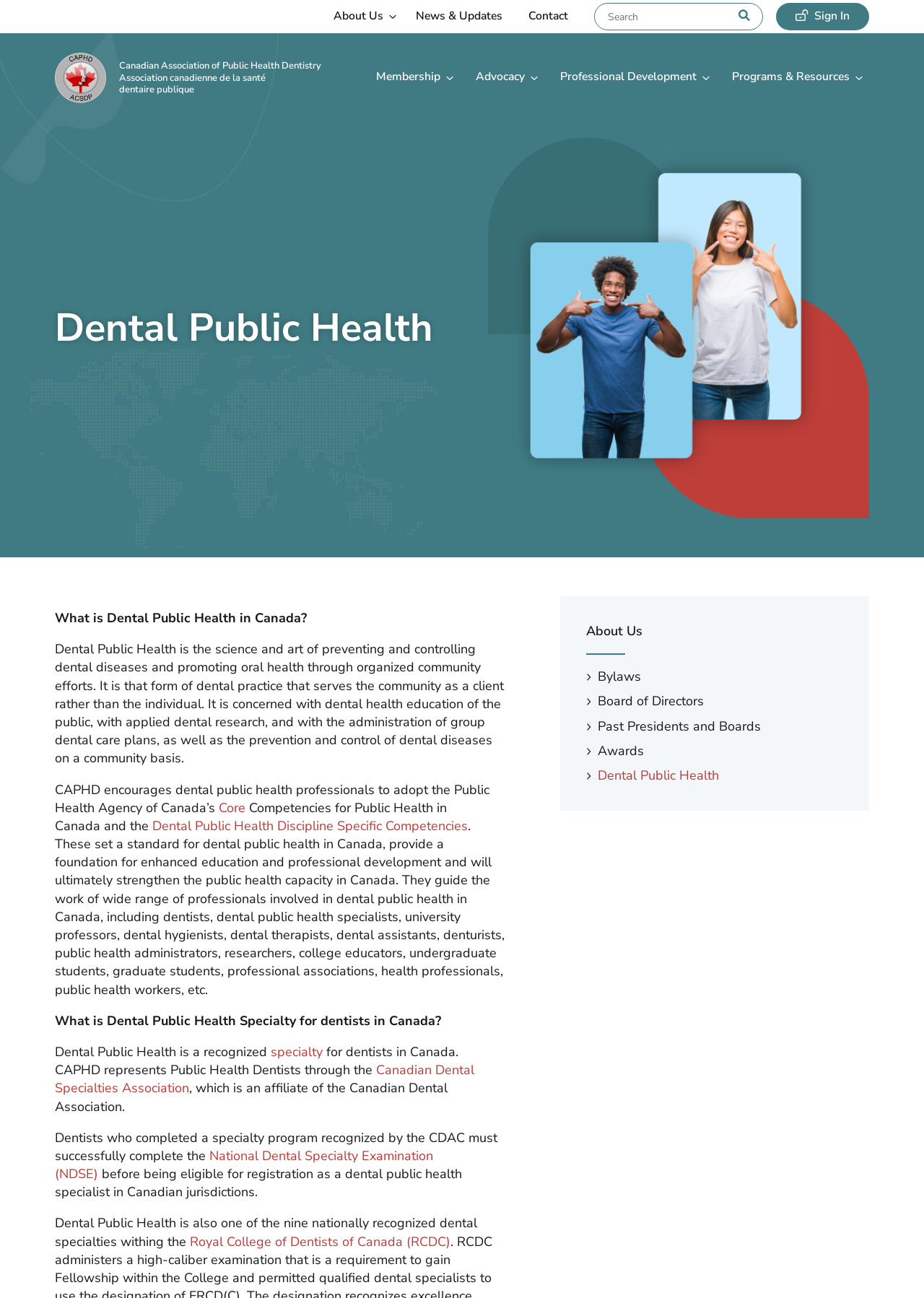Bounding box coordinates are specified in the format (top-left x, top-left y, bottom-right x, bottom-right y). All values are floating point numbers bounded between 0 and 1. Please provide the bounding box coordinate of the region this sentence describes: Core

[0.237, 0.616, 0.266, 0.629]